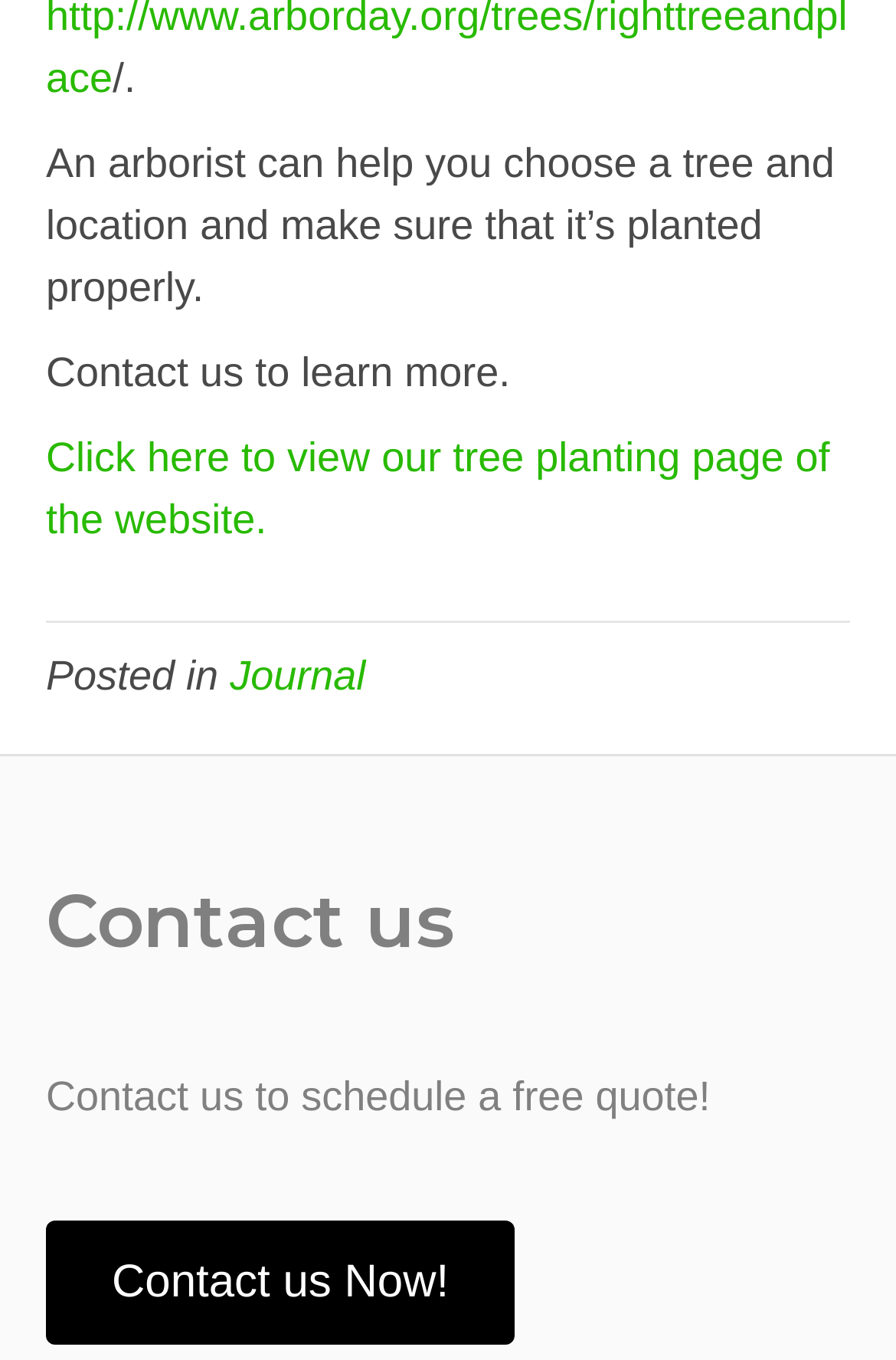Please provide a comprehensive answer to the question below using the information from the image: Where can you find more information about tree planting?

The link 'Click here to view our tree planting page of the website' suggests that users can find more information about tree planting on a specific page of the website.